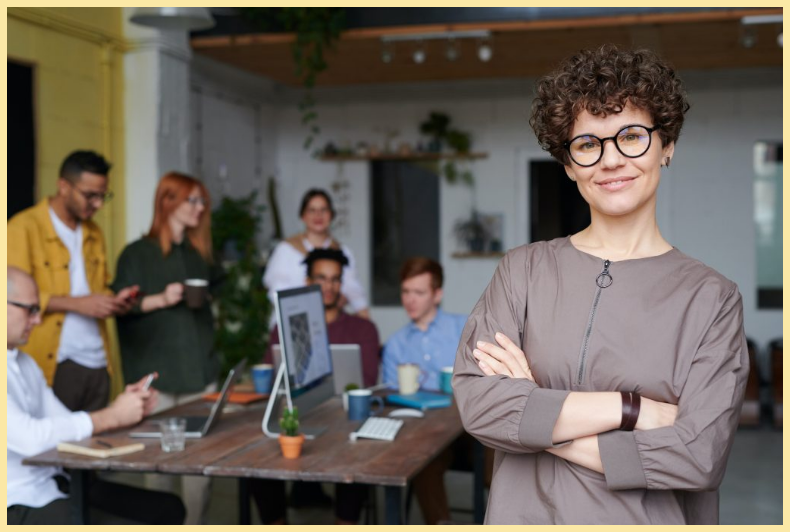What is on the large wooden table? Using the information from the screenshot, answer with a single word or phrase.

Laptops and coffee cups